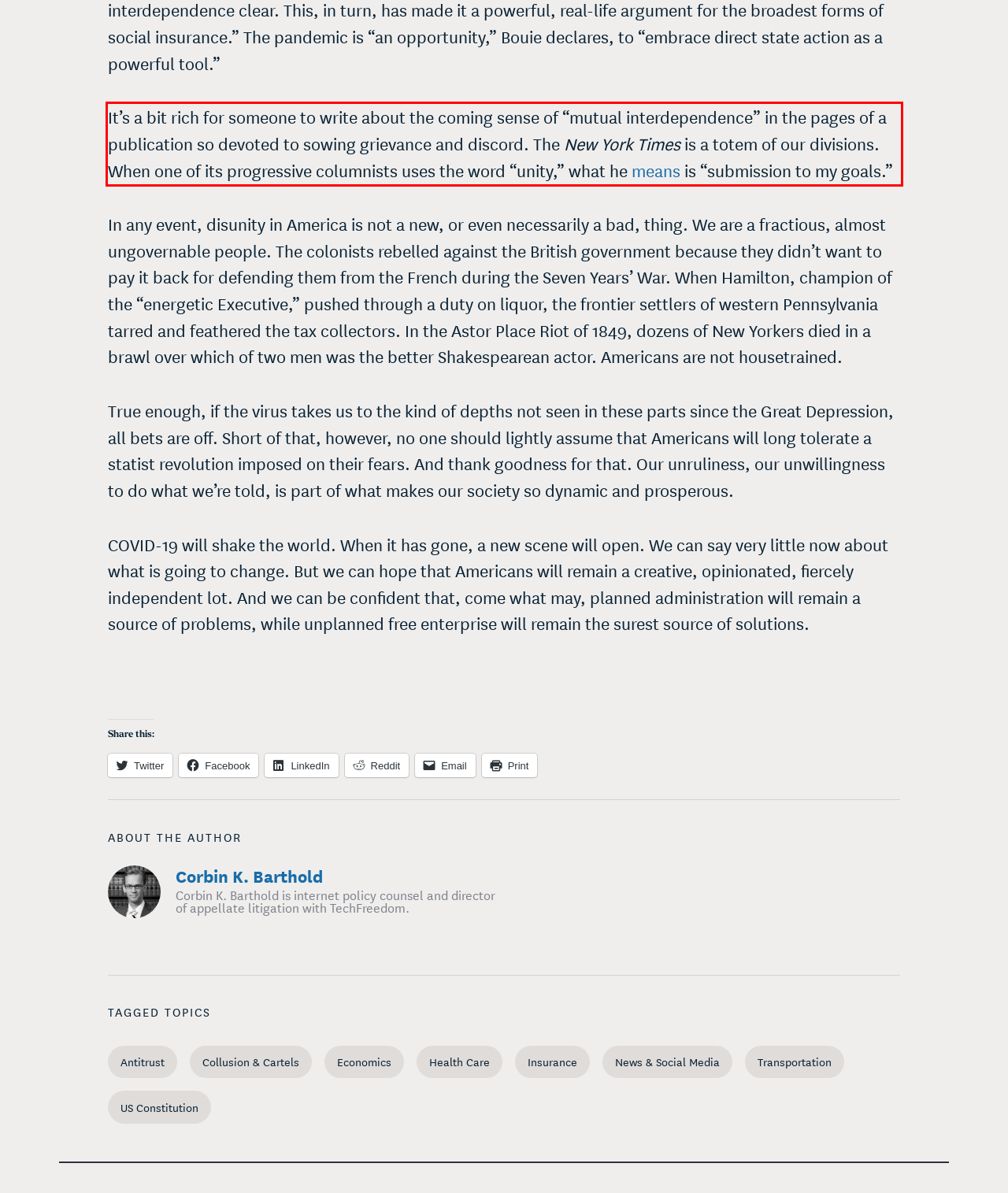Given a screenshot of a webpage, identify the red bounding box and perform OCR to recognize the text within that box.

It’s a bit rich for someone to write about the coming sense of “mutual interdependence” in the pages of a publication so devoted to sowing grievance and discord. The New York Times is a totem of our divisions. When one of its progressive columnists uses the word “unity,” what he means is “submission to my goals.”